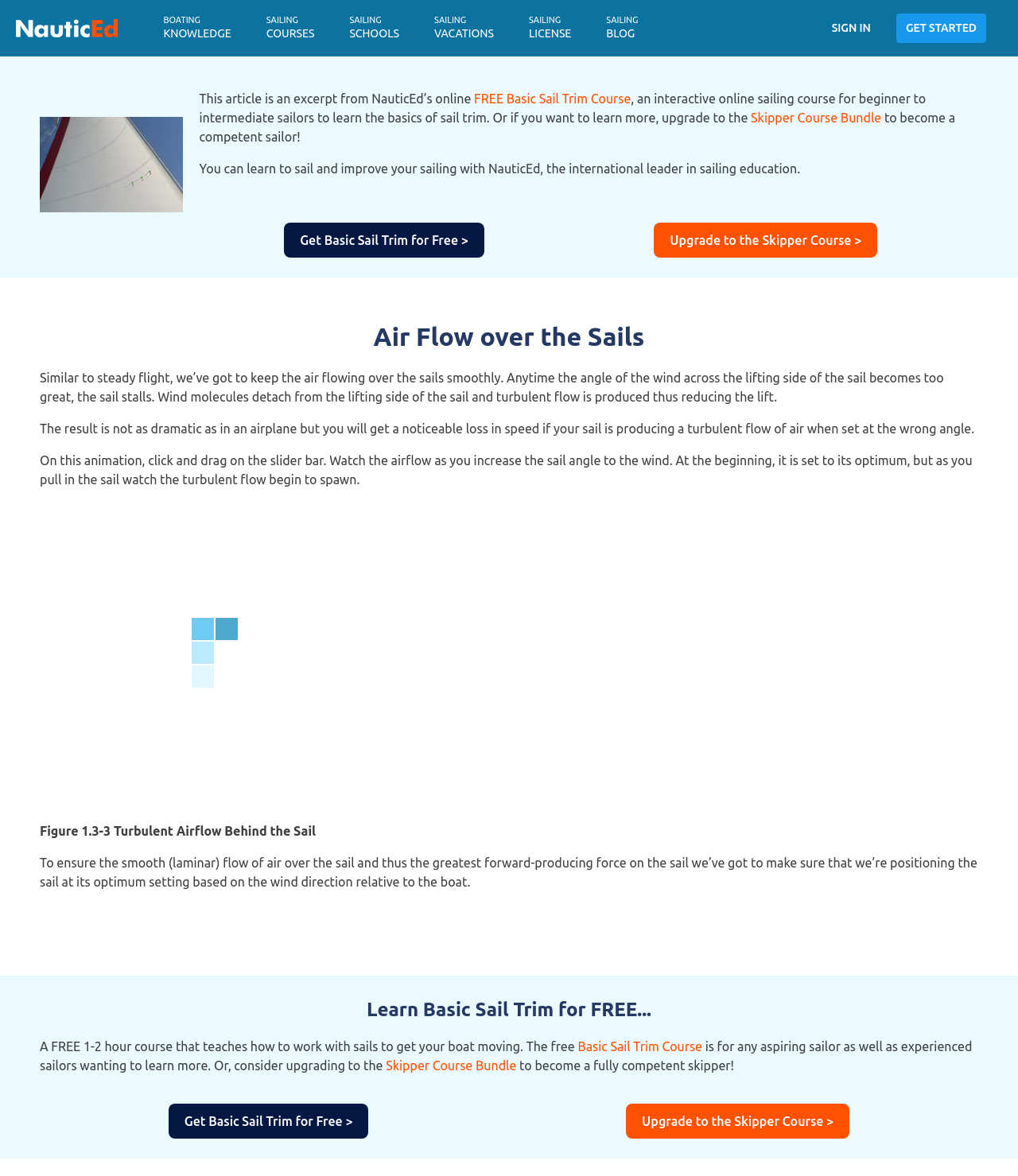Locate the bounding box coordinates of the UI element described by: "Basic Sail Trim Course". The bounding box coordinates should consist of four float numbers between 0 and 1, i.e., [left, top, right, bottom].

[0.568, 0.884, 0.69, 0.896]